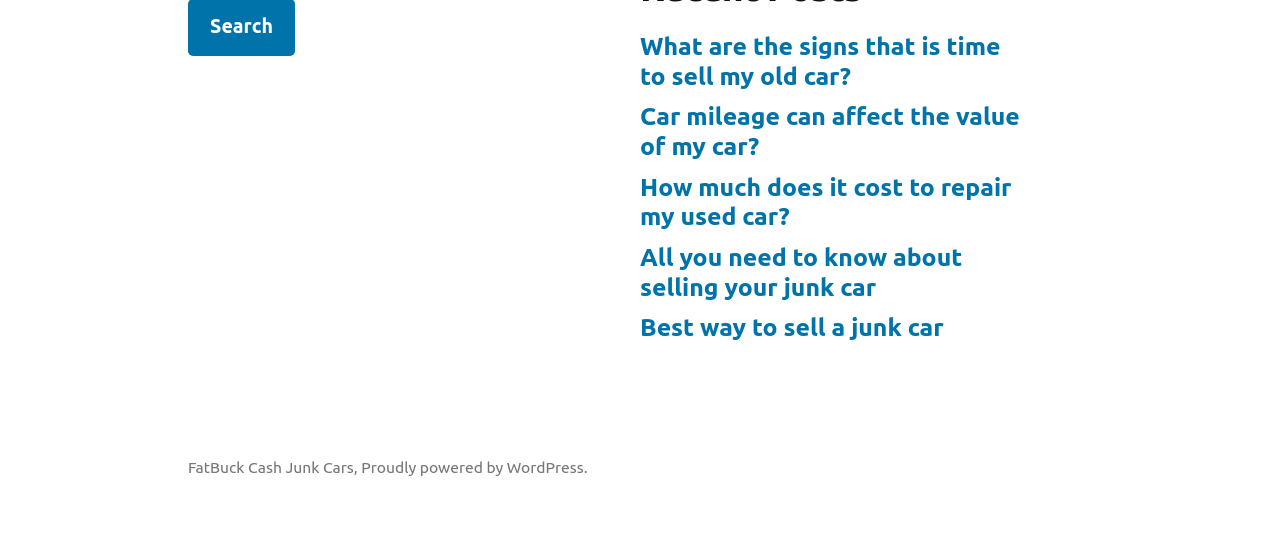Examine the image and give a thorough answer to the following question:
How many links are in the navigation section?

The navigation section has 6 links, which are 'What are the signs that is time to sell my old car?', 'Car mileage can affect the value of my car?', 'How much does it cost to repair my used car?', 'All you need to know about selling your junk car', 'Best way to sell a junk car', and 'Recent Posts'.